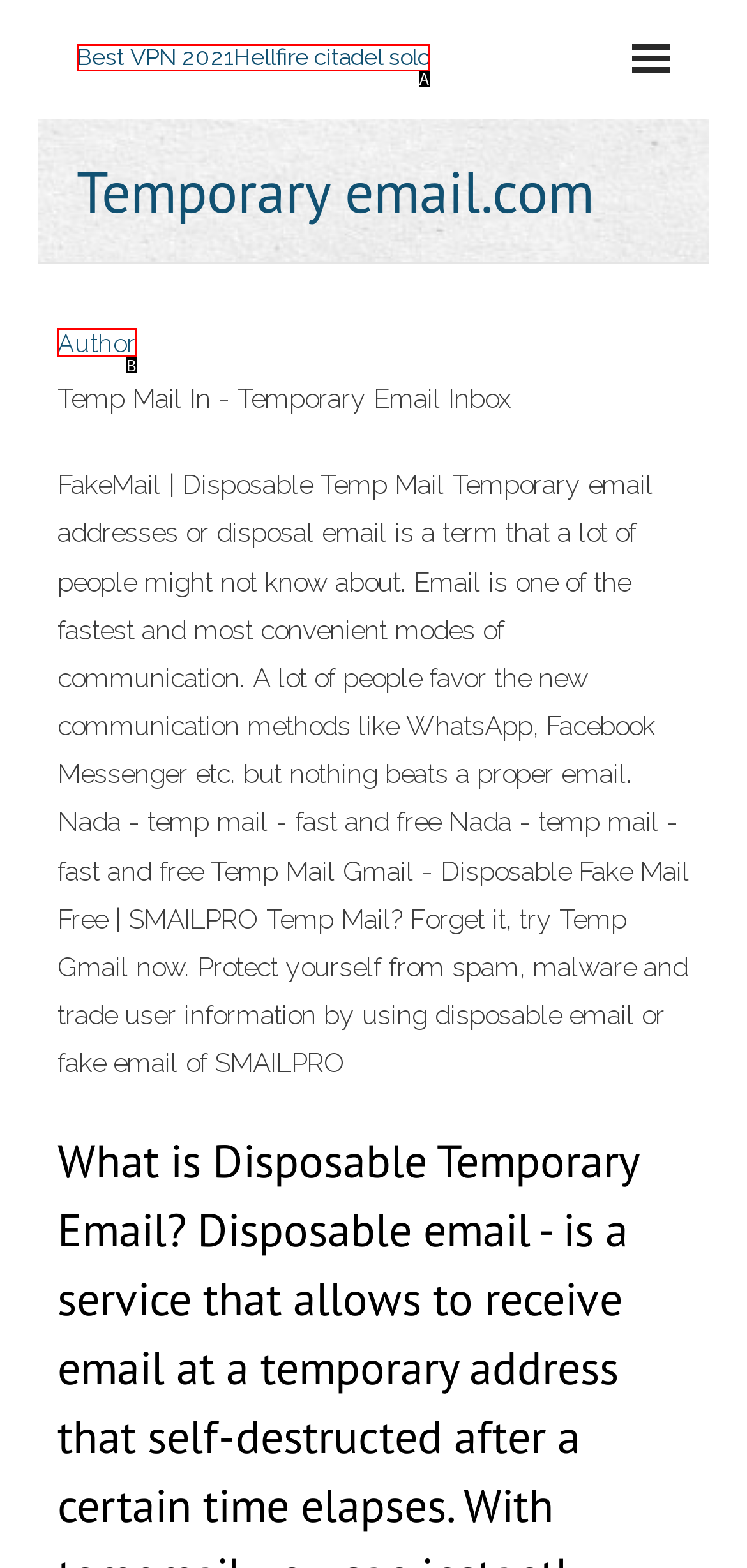Which UI element corresponds to this description: Best VPN 2021Hellfire citadel solo
Reply with the letter of the correct option.

A